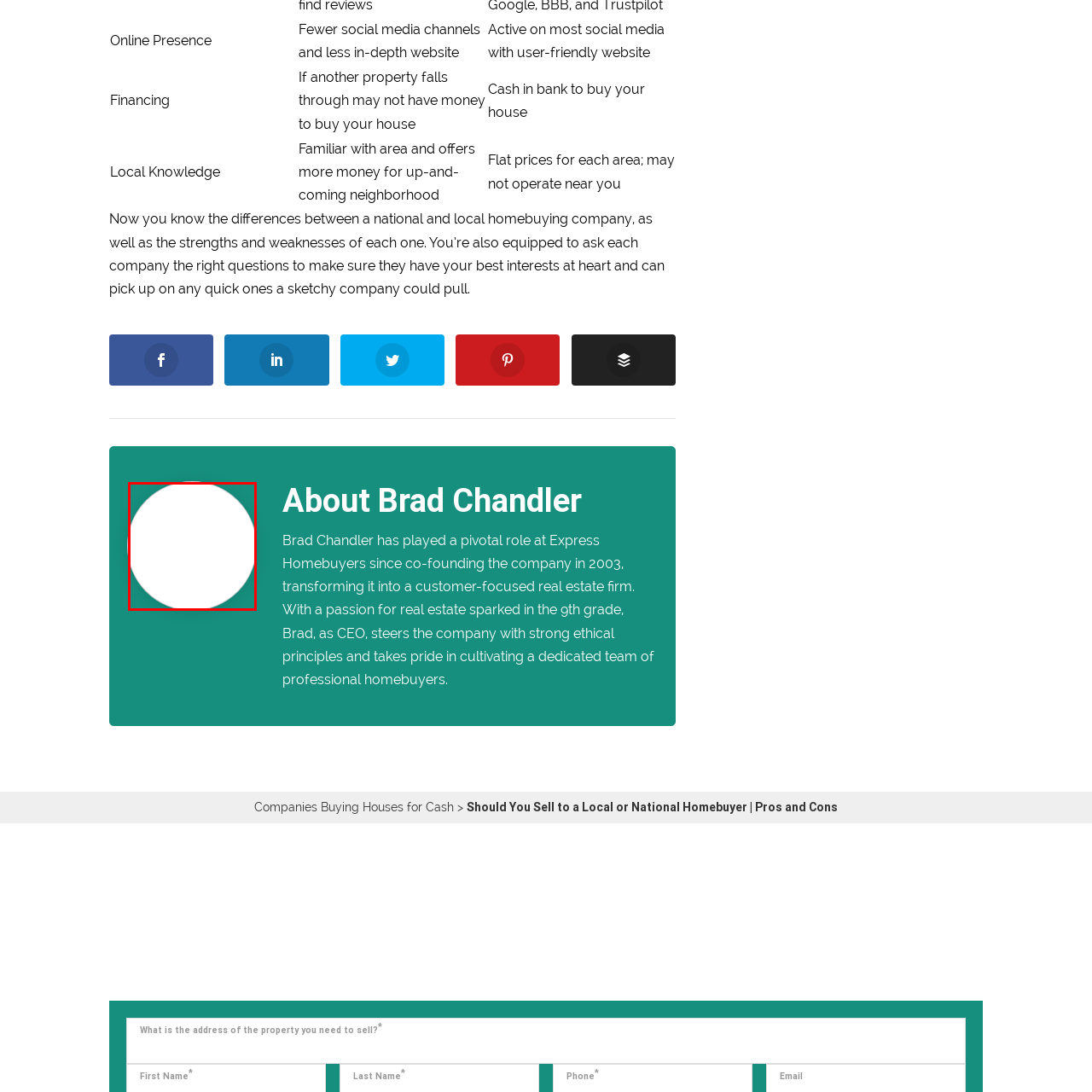What is the shape of the design that serves as a placeholder for a profile image?
Inspect the image within the red bounding box and respond with a detailed answer, leveraging all visible details.

The caption describes the design as a 'prominent circular design', which is a central element in the image and represents a personal connection to the content that follows.